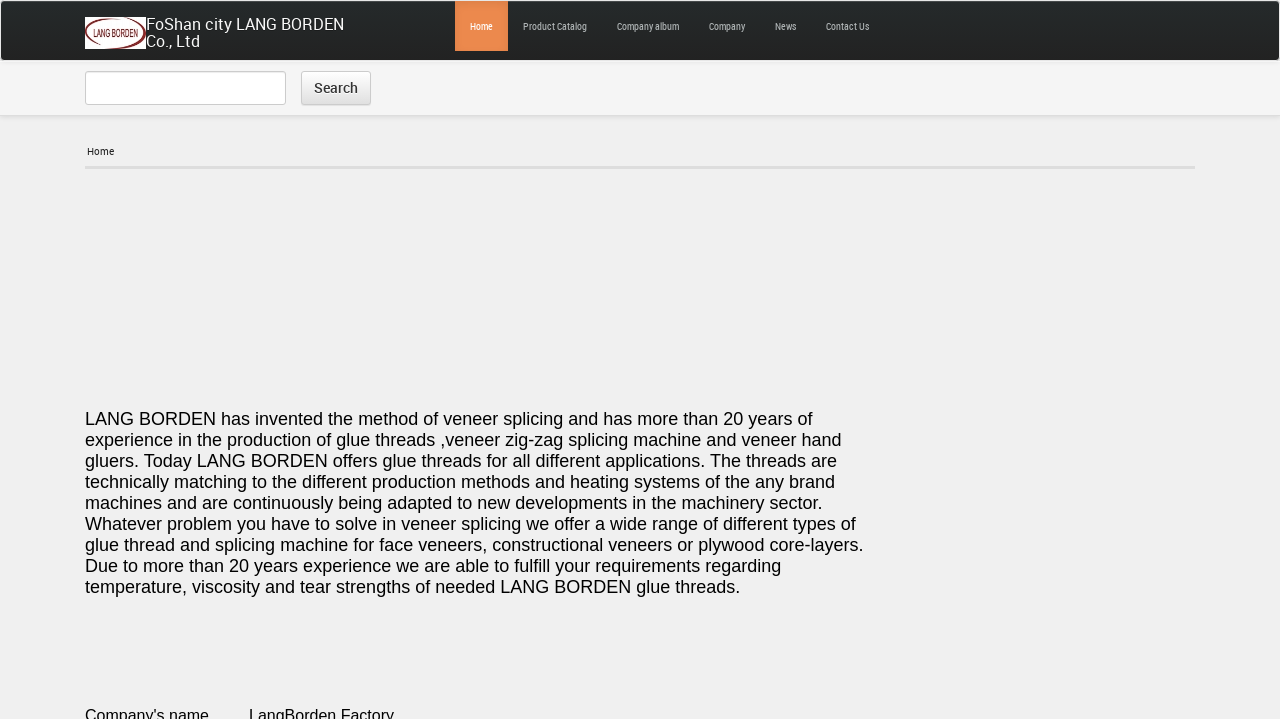Determine the bounding box coordinates of the region to click in order to accomplish the following instruction: "View company album". Provide the coordinates as four float numbers between 0 and 1, specifically [left, top, right, bottom].

[0.47, 0.001, 0.542, 0.071]